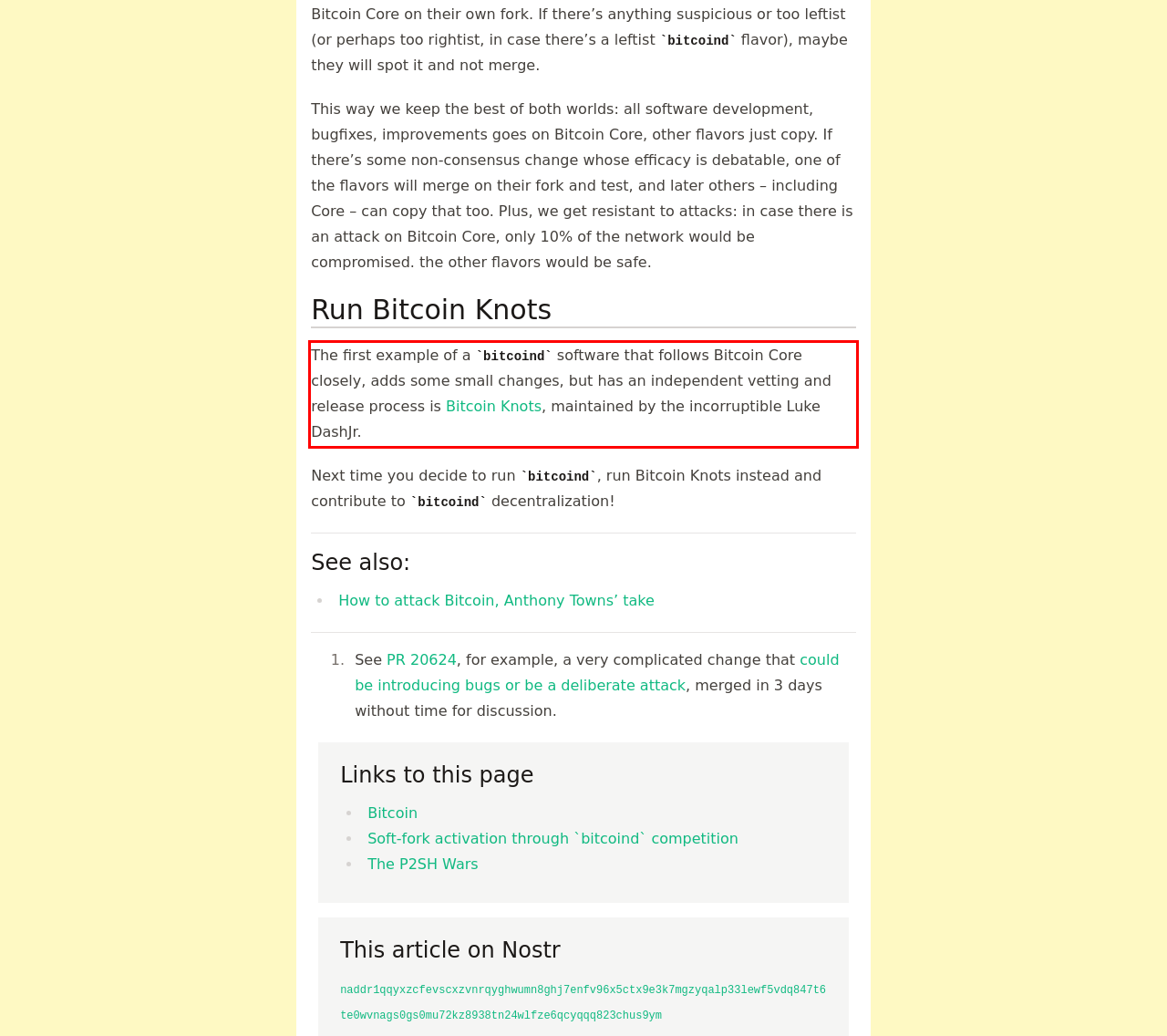Given a screenshot of a webpage with a red bounding box, please identify and retrieve the text inside the red rectangle.

The first example of a bitcoind software that follows Bitcoin Core closely, adds some small changes, but has an independent vetting and release process is Bitcoin Knots, maintained by the incorruptible Luke DashJr.